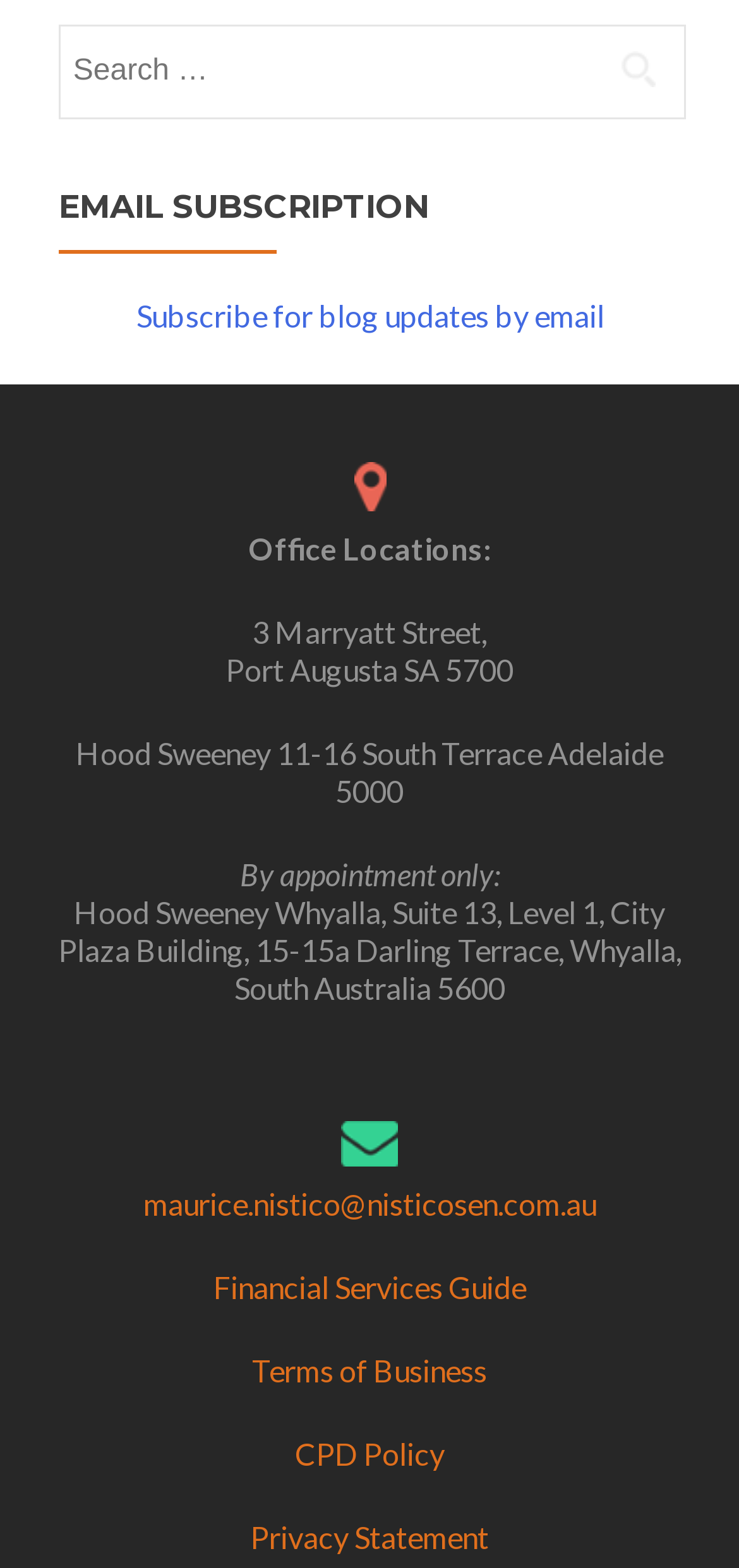Find the bounding box coordinates for the area that should be clicked to accomplish the instruction: "View Financial Services Guide".

[0.288, 0.809, 0.712, 0.832]